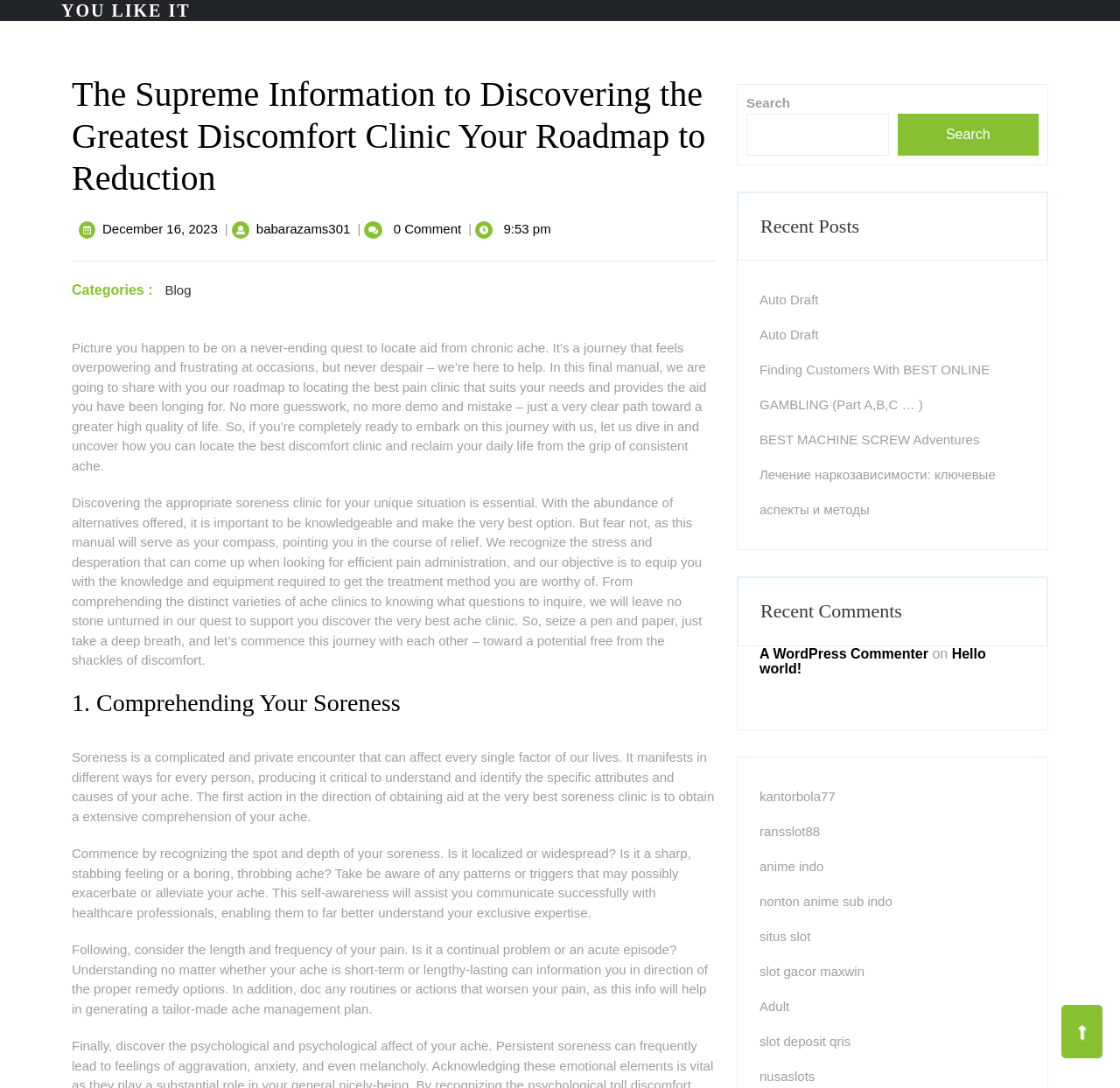Please identify the bounding box coordinates of the clickable area that will allow you to execute the instruction: "Go back to top".

[0.948, 0.924, 0.984, 0.973]